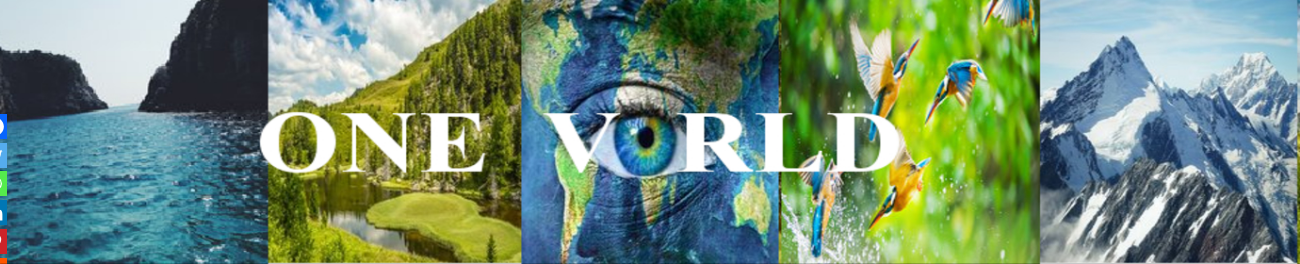Using the image as a reference, answer the following question in as much detail as possible:
What is depicted on the left side of the image?

The left side of the image features an expansive view of tranquil waters, which could be oceans or lakes, conveying a sense of serenity and calmness.